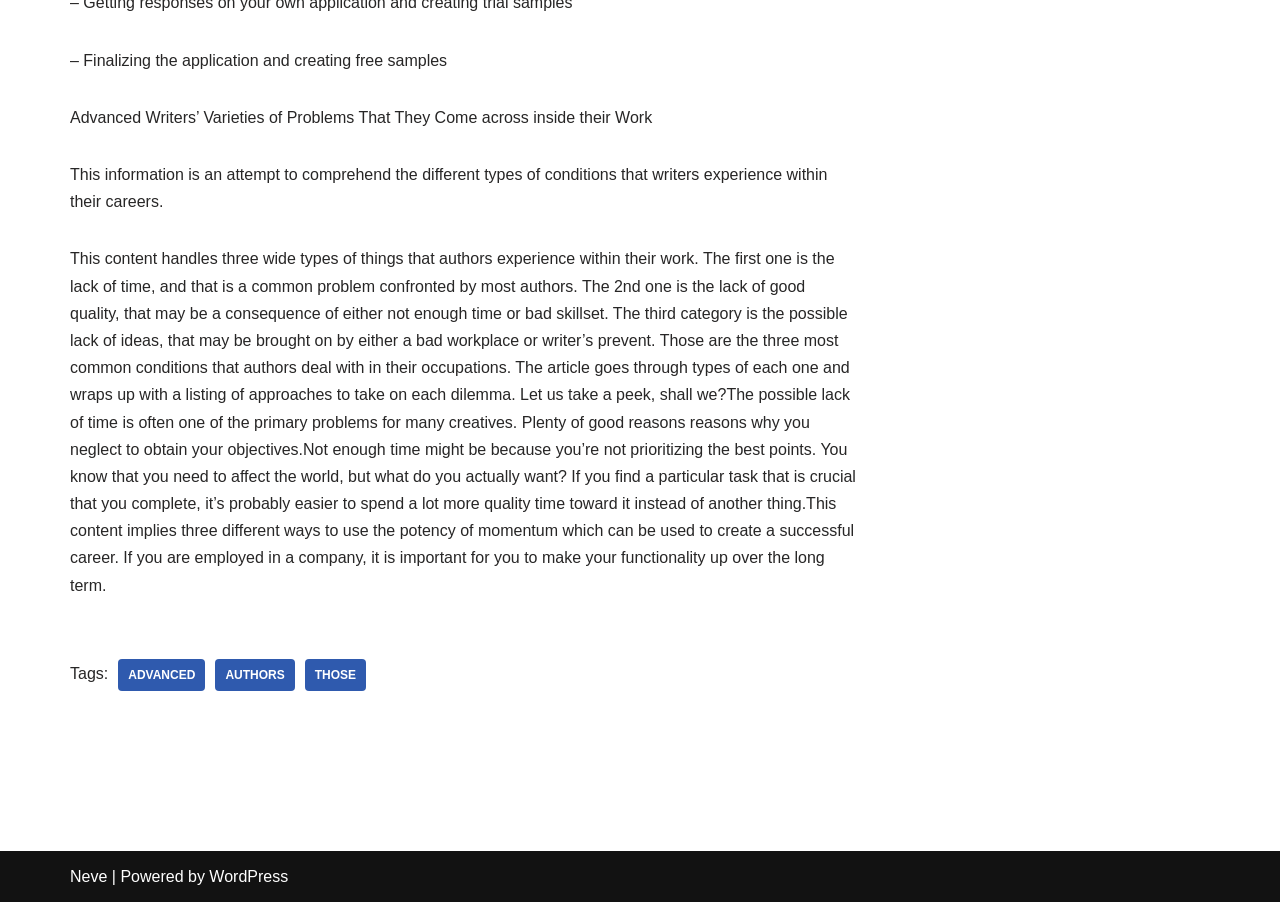Based on the image, provide a detailed response to the question:
What is the purpose of the article?

The static text element with the content 'The article goes through types of each one and wraps up with a listing of approaches to take on each dilemma.' indicates that the purpose of the article is to provide solutions to the problems faced by writers.